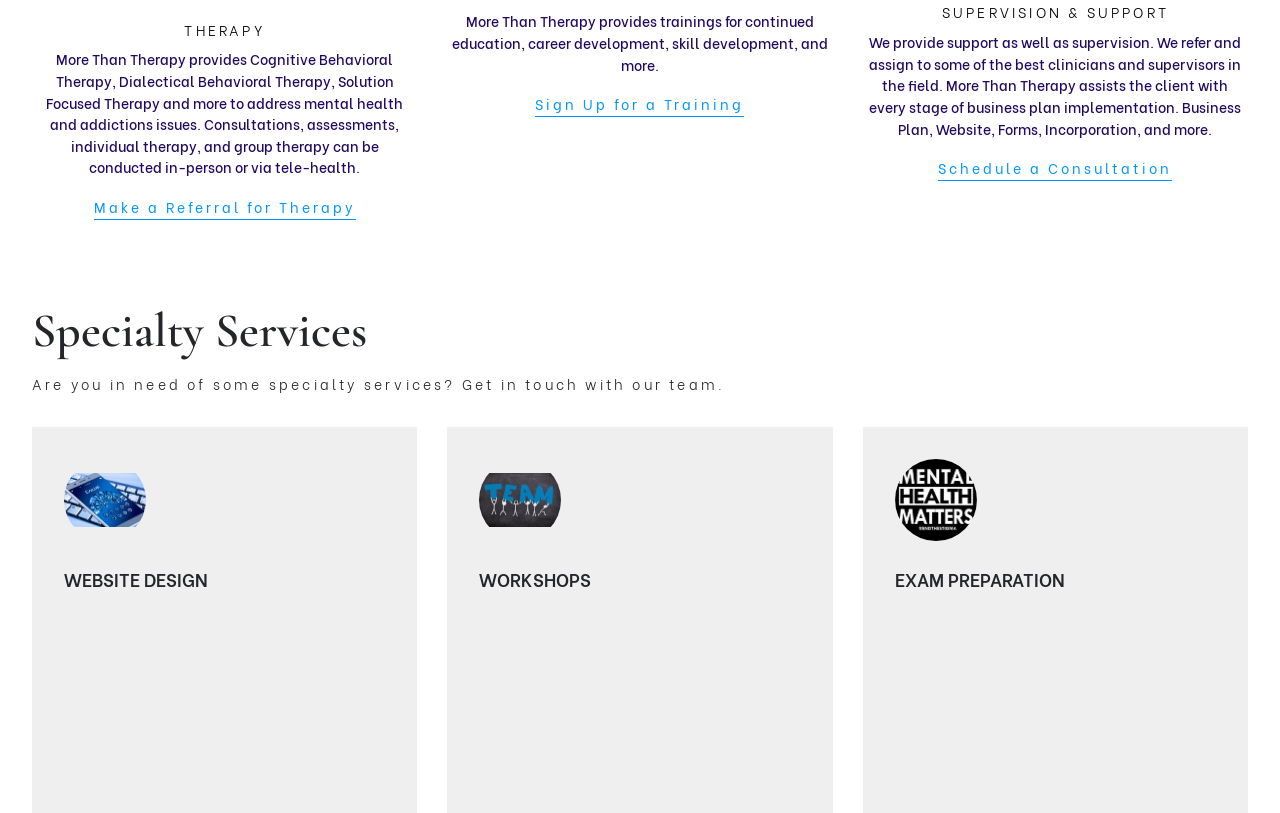Bounding box coordinates are specified in the format (top-left x, top-left y, bottom-right x, bottom-right y). All values are floating point numbers bounded between 0 and 1. Please provide the bounding box coordinate of the region this sentence describes: Like

None